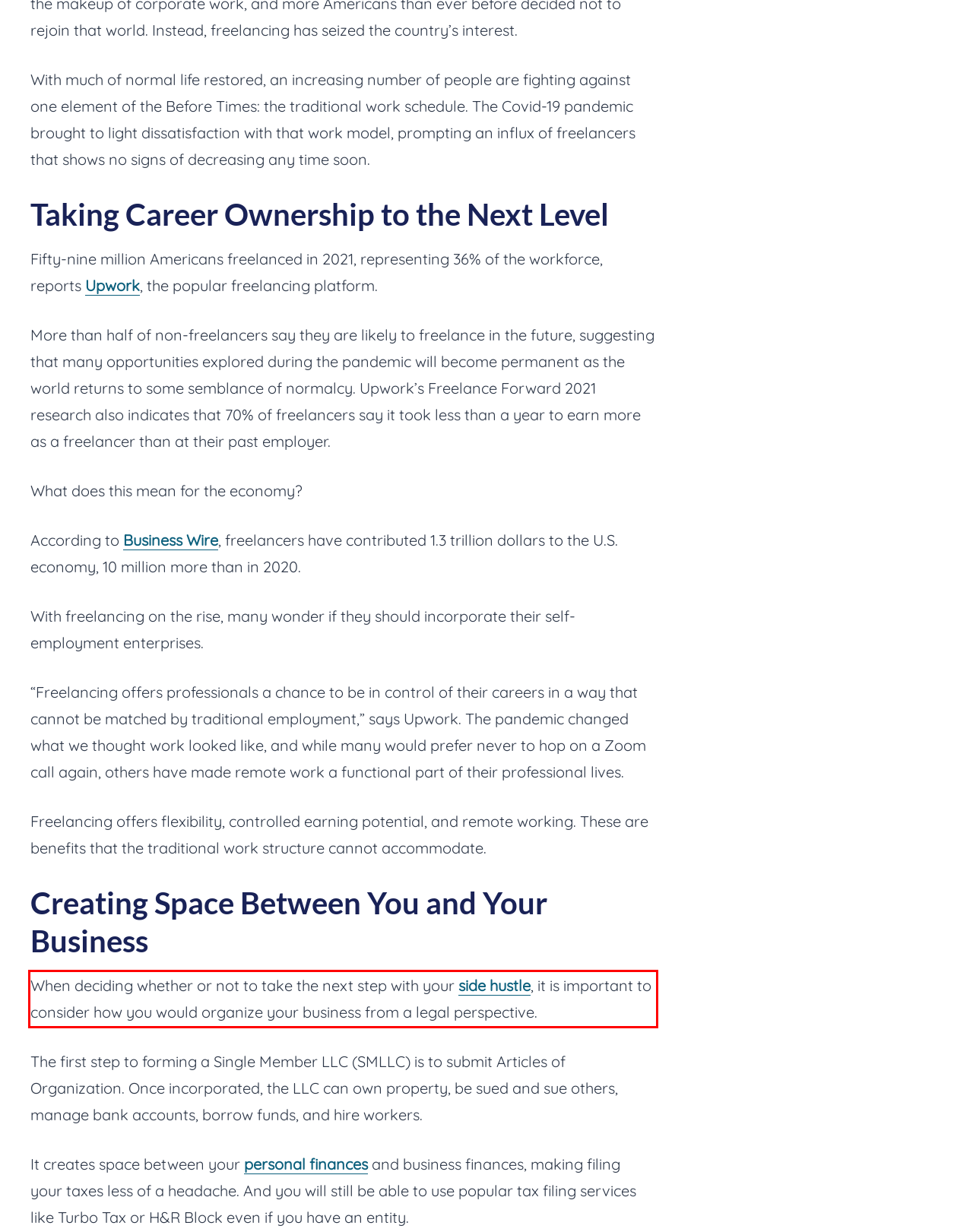Look at the screenshot of the webpage, locate the red rectangle bounding box, and generate the text content that it contains.

When deciding whether or not to take the next step with your side hustle, it is important to consider how you would organize your business from a legal perspective.